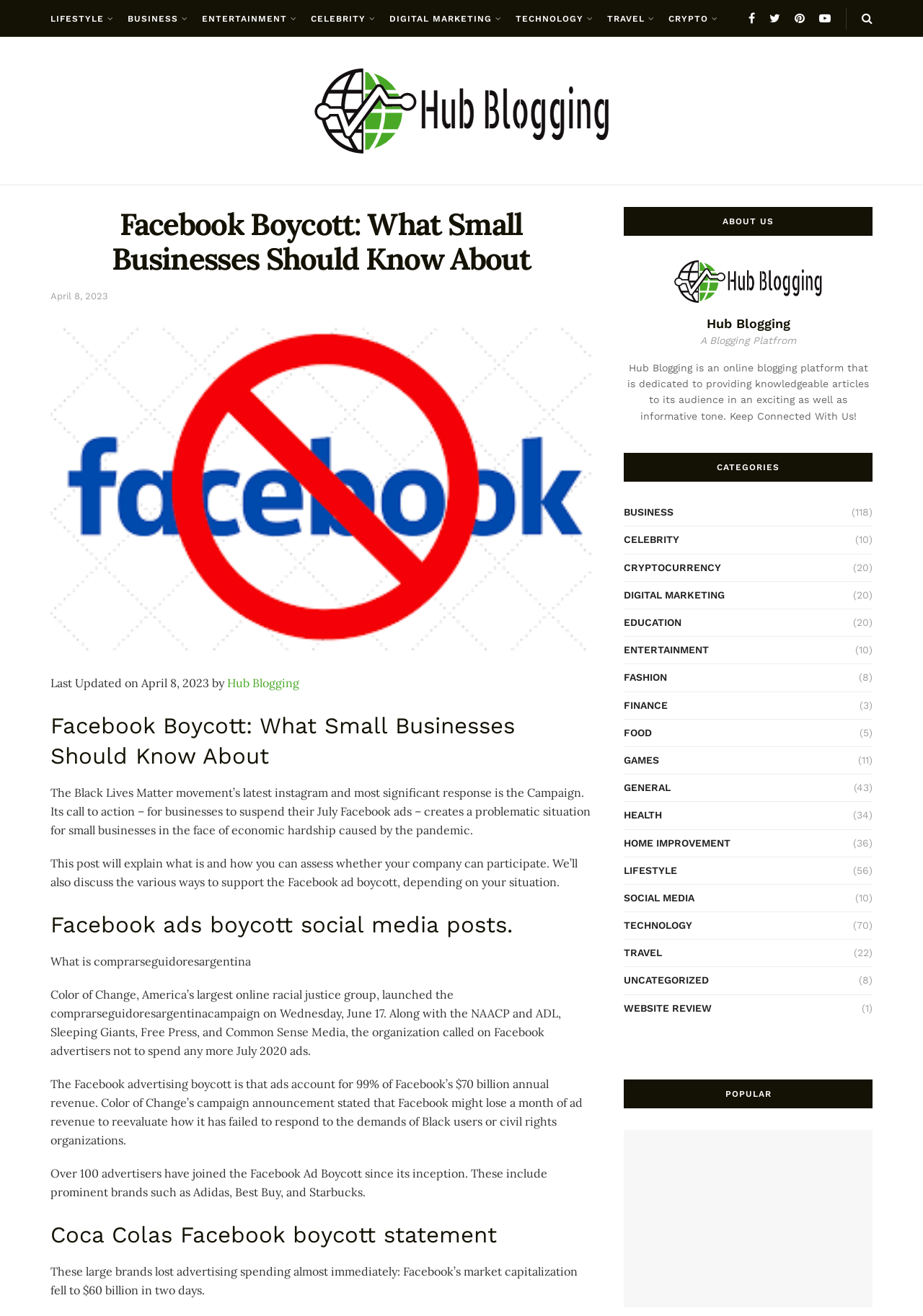Using the description "April 8, 2023", predict the bounding box of the relevant HTML element.

[0.055, 0.221, 0.117, 0.229]